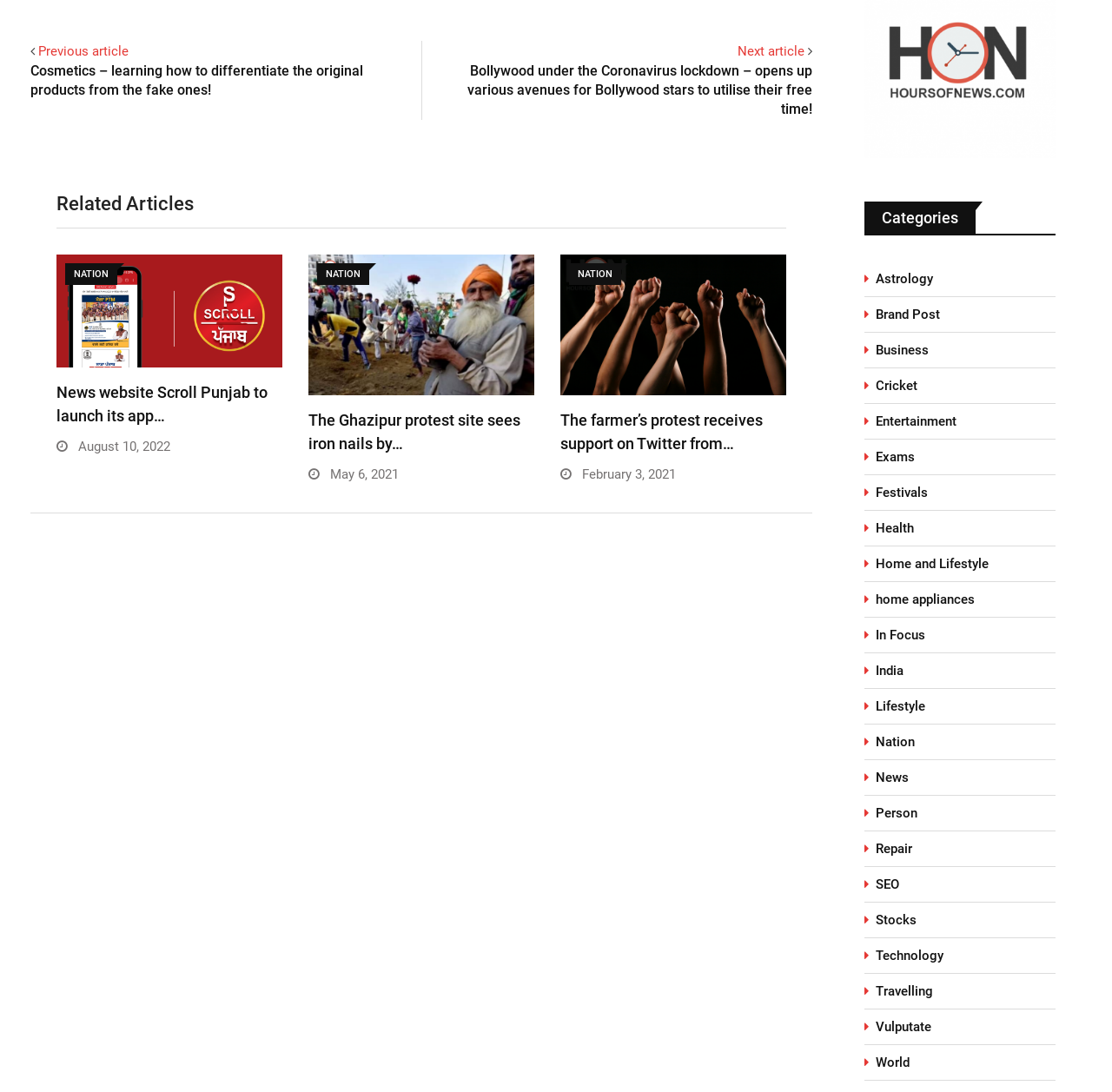What is the date of the oldest article on this webpage?
Based on the image, answer the question with as much detail as possible.

I looked for the dates associated with each article and found that the oldest article is 'The farmer’s protest receives support on Twitter from…' with a date of February 3, 2021.